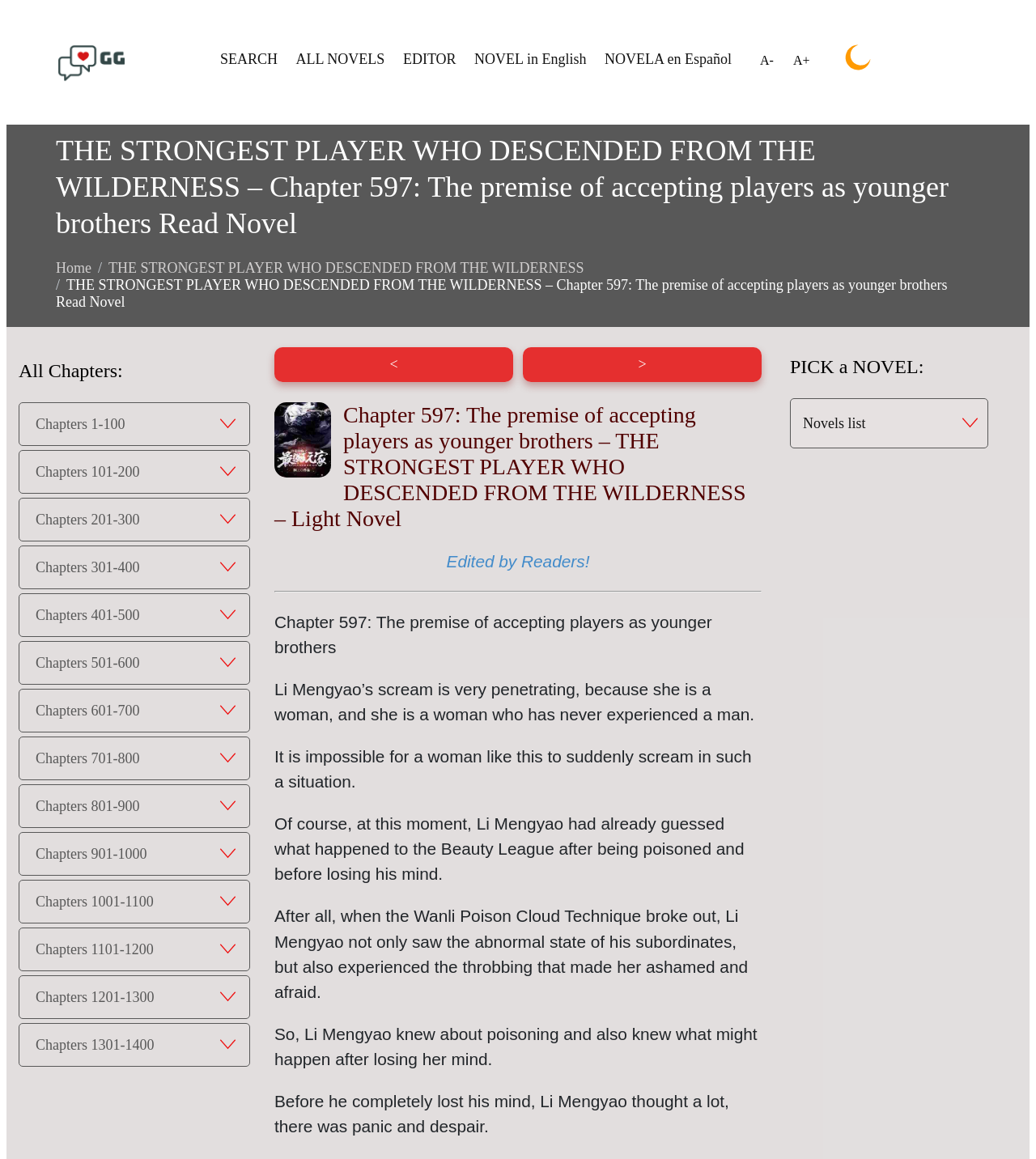Analyze the image and answer the question with as much detail as possible: 
What is the name of the novel?

I inferred this answer by looking at the breadcrumb navigation section, where the novel's name is mentioned as 'THE STRONGEST PLAYER WHO DESCENDED FROM THE WILDERNESS – Chapter 597: The premise of accepting players as younger brothers Read Novel'.